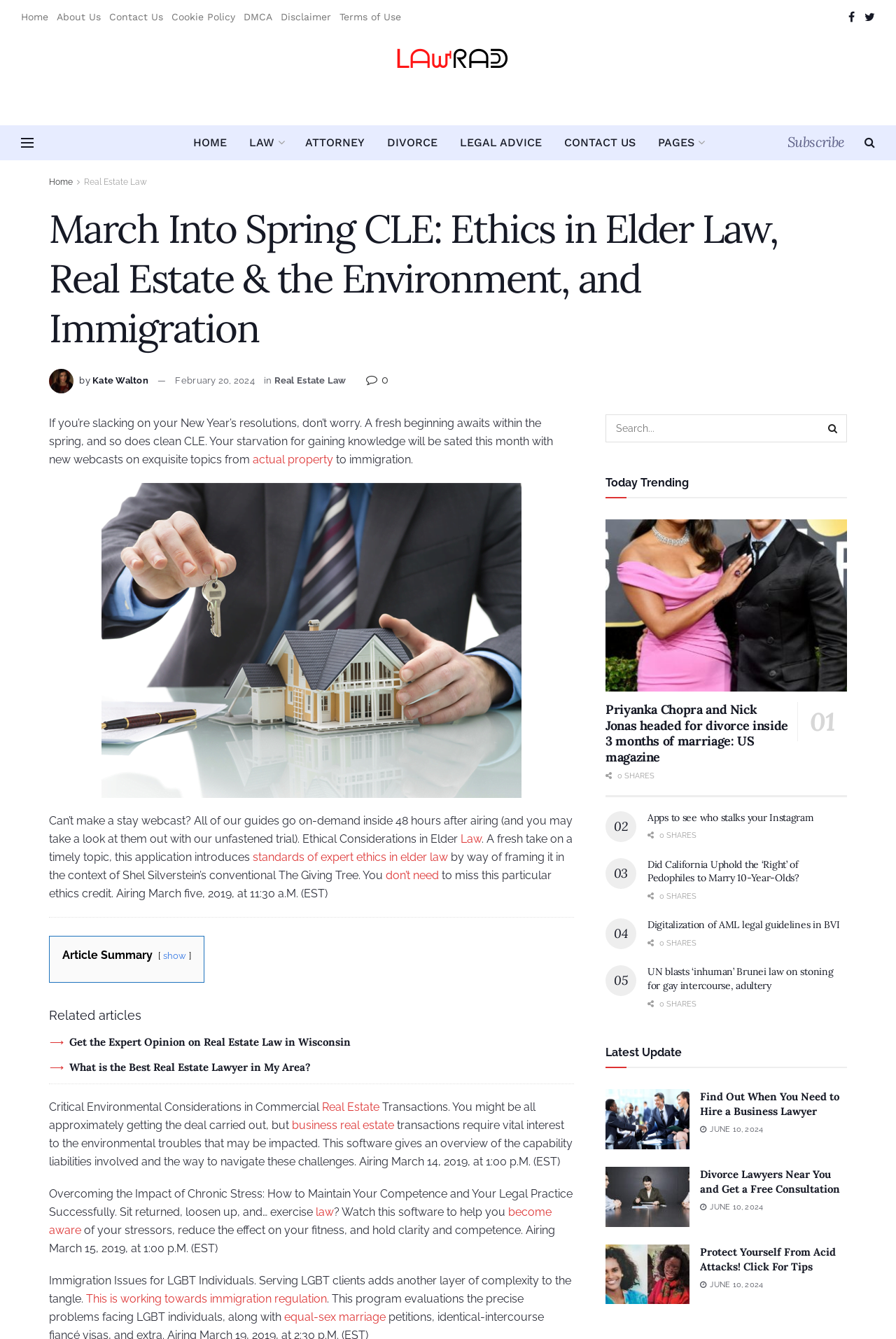Give a concise answer using one word or a phrase to the following question:
What is the author of the article?

Kate Walton